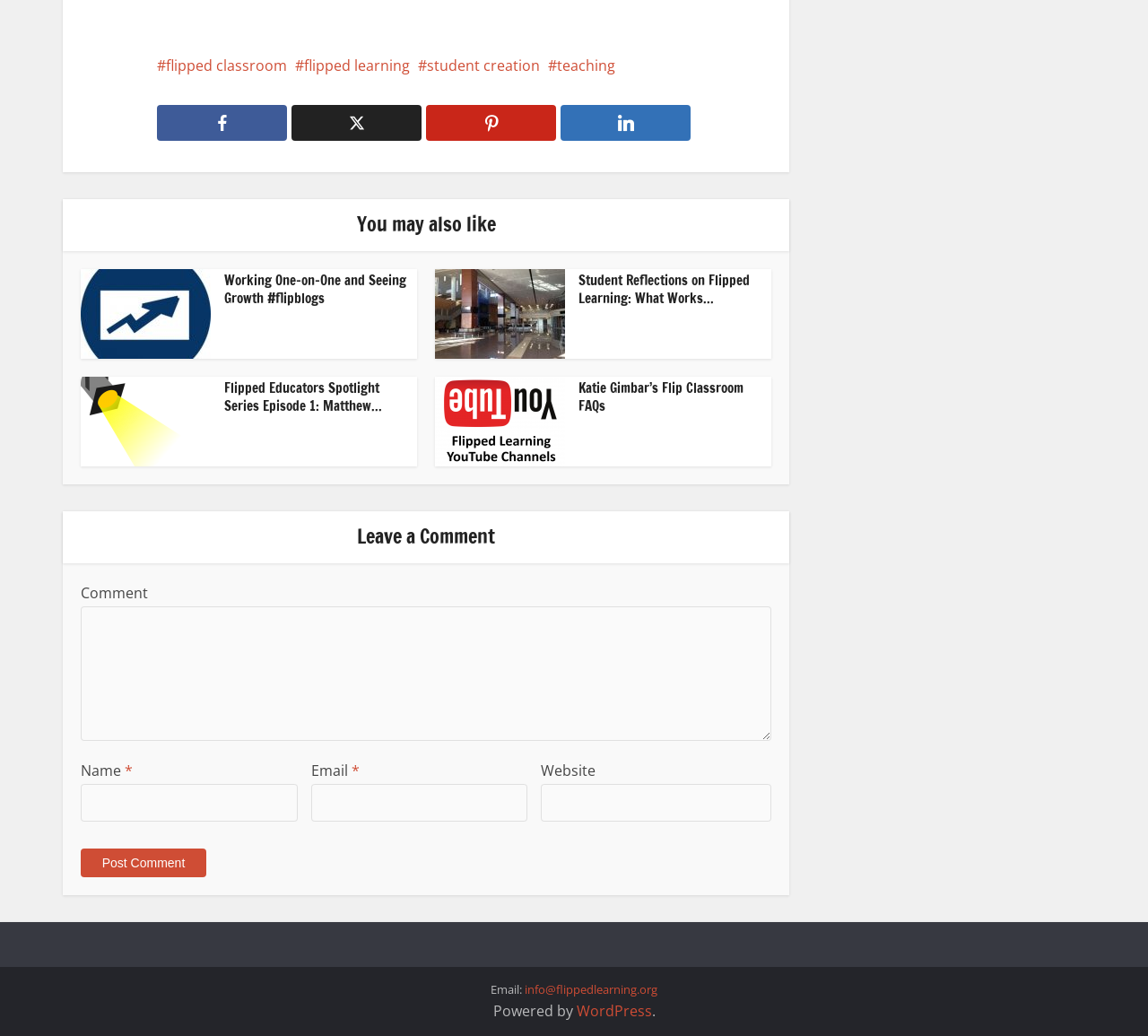Predict the bounding box coordinates of the area that should be clicked to accomplish the following instruction: "Click on the '#flipped classroom' link". The bounding box coordinates should consist of four float numbers between 0 and 1, i.e., [left, top, right, bottom].

[0.137, 0.054, 0.25, 0.073]